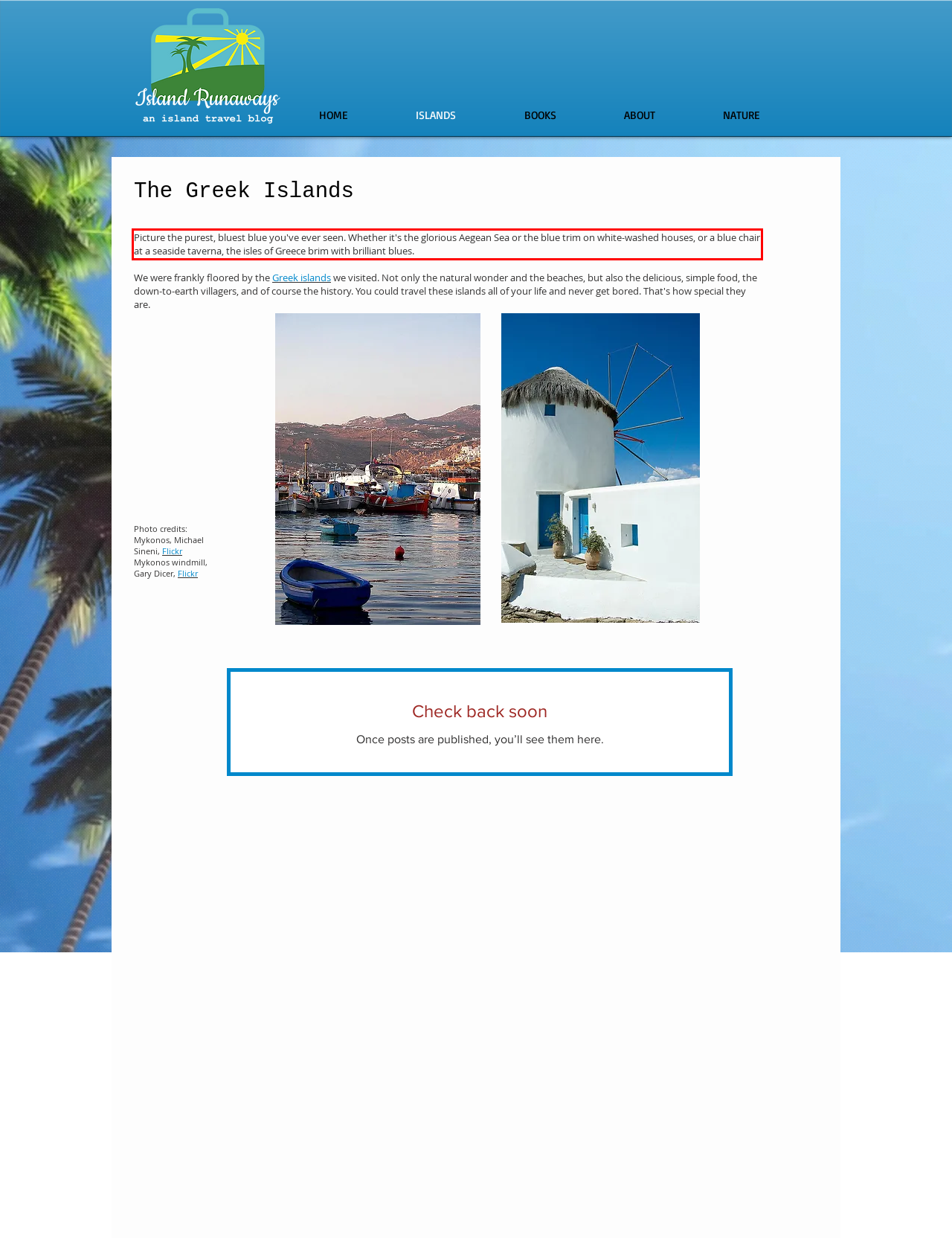Analyze the screenshot of a webpage where a red rectangle is bounding a UI element. Extract and generate the text content within this red bounding box.

Picture the purest, bluest blue you've ever seen. Whether it's the glorious Aegean Sea or the blue trim on white-washed houses, or a blue chair at a seaside taverna, the isles of Greece brim with brilliant blues.